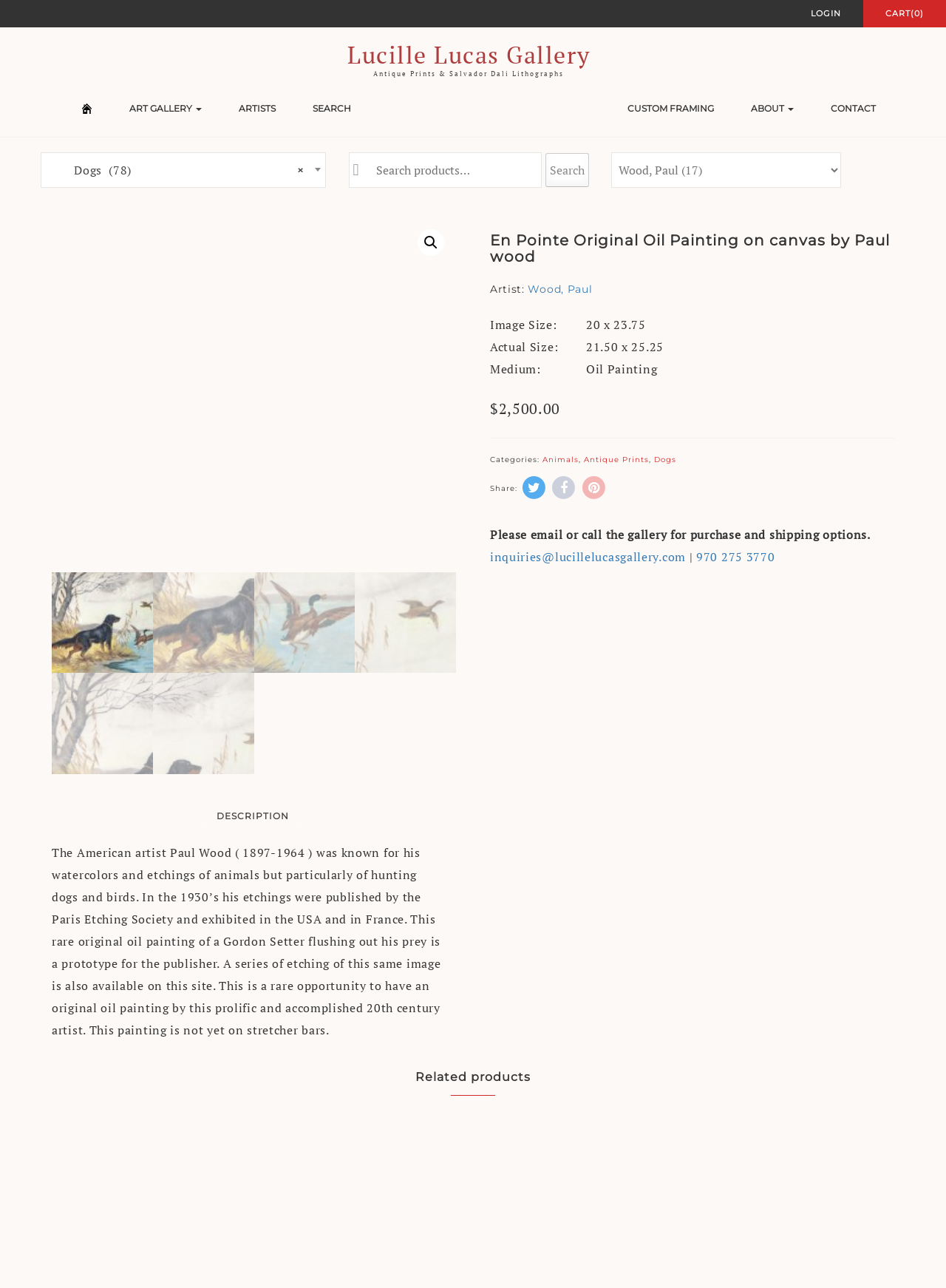What is the name of the artist? Examine the screenshot and reply using just one word or a brief phrase.

Paul Wood